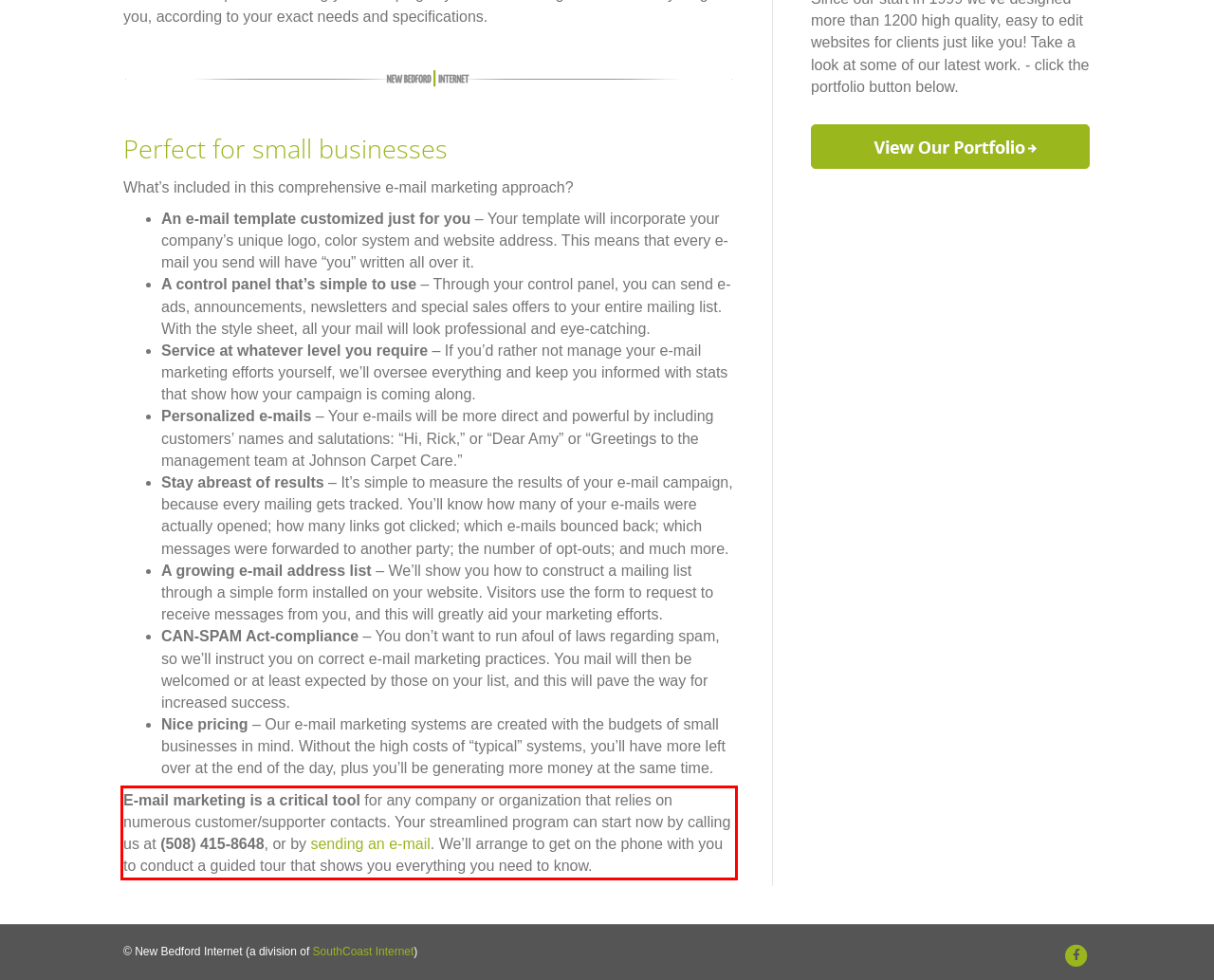Look at the webpage screenshot and recognize the text inside the red bounding box.

E-mail marketing is a critical tool for any company or organization that relies on numerous customer/supporter contacts. Your streamlined program can start now by calling us at (508) 415-8648, or by sending an e-mail. We’ll arrange to get on the phone with you to conduct a guided tour that shows you everything you need to know.